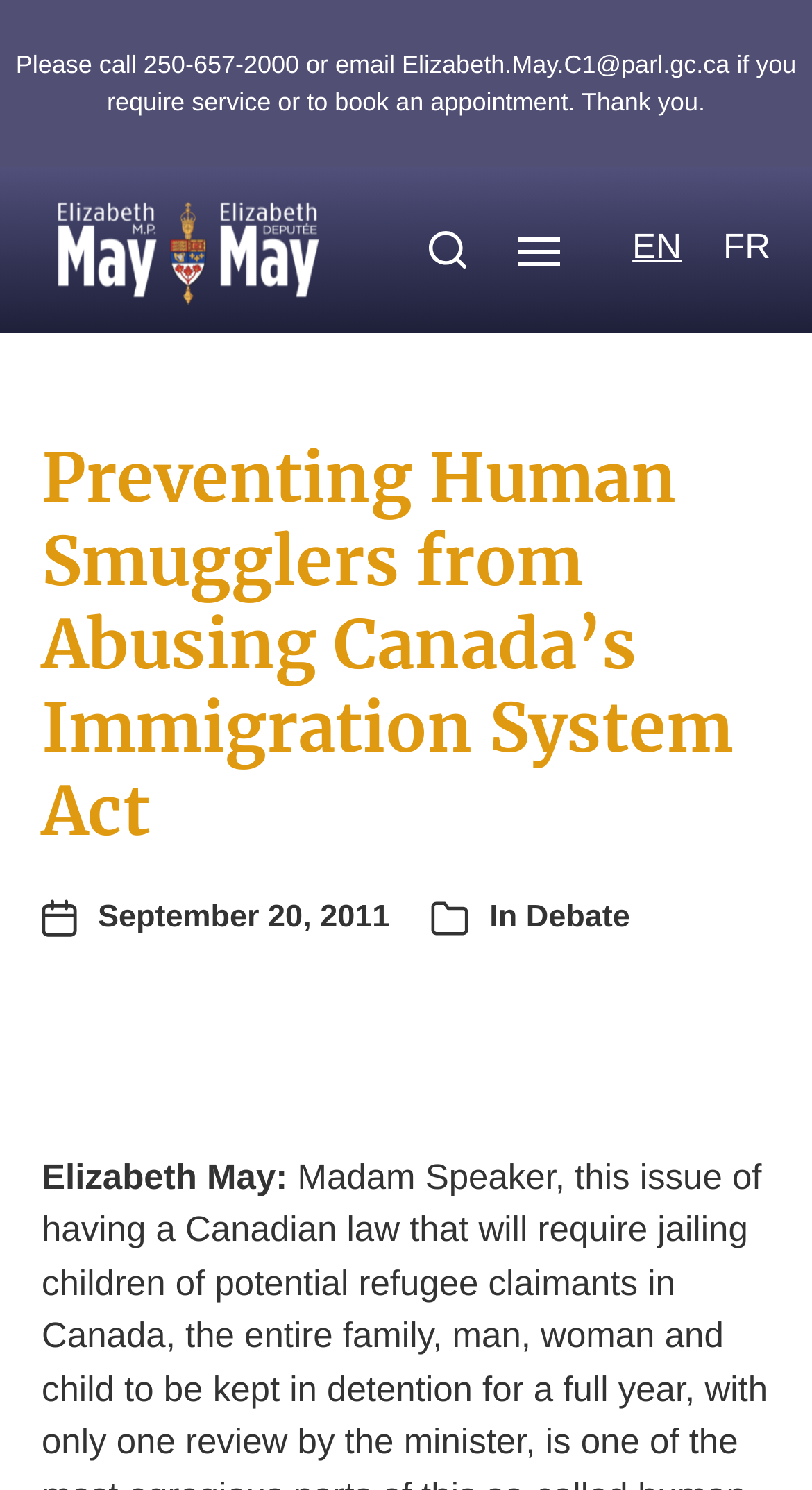Pinpoint the bounding box coordinates of the area that should be clicked to complete the following instruction: "email Elizabeth May". The coordinates must be given as four float numbers between 0 and 1, i.e., [left, top, right, bottom].

[0.495, 0.034, 0.898, 0.053]